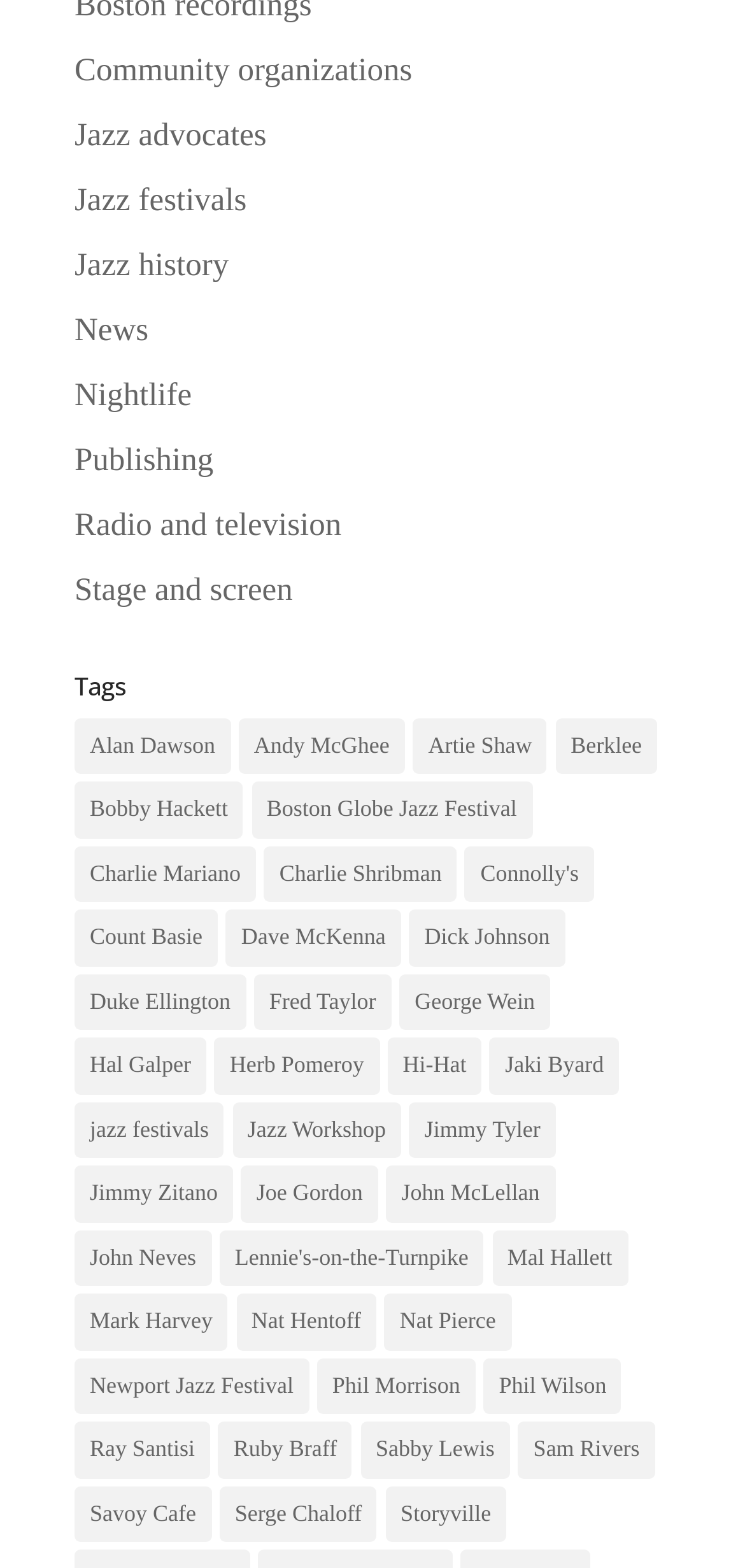How many items does 'George Wein' have?
Give a detailed response to the question by analyzing the screenshot.

The link 'George Wein' has a bounding box coordinate of [0.536, 0.621, 0.739, 0.657] and is described as having 12 items.